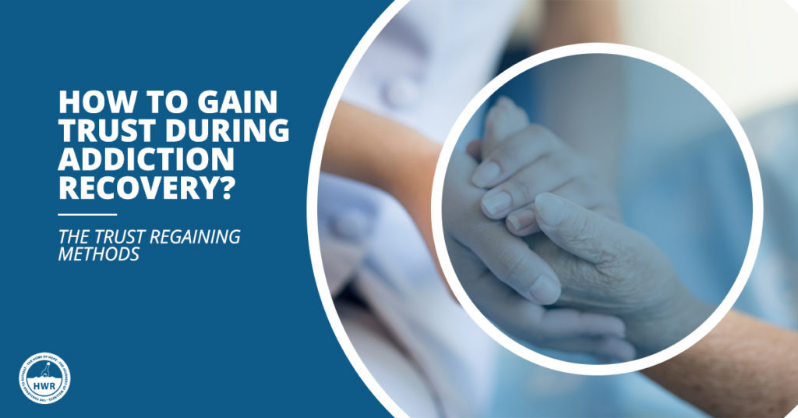What is the color palette of the image?
Answer the question with a single word or phrase by looking at the picture.

Calming blue